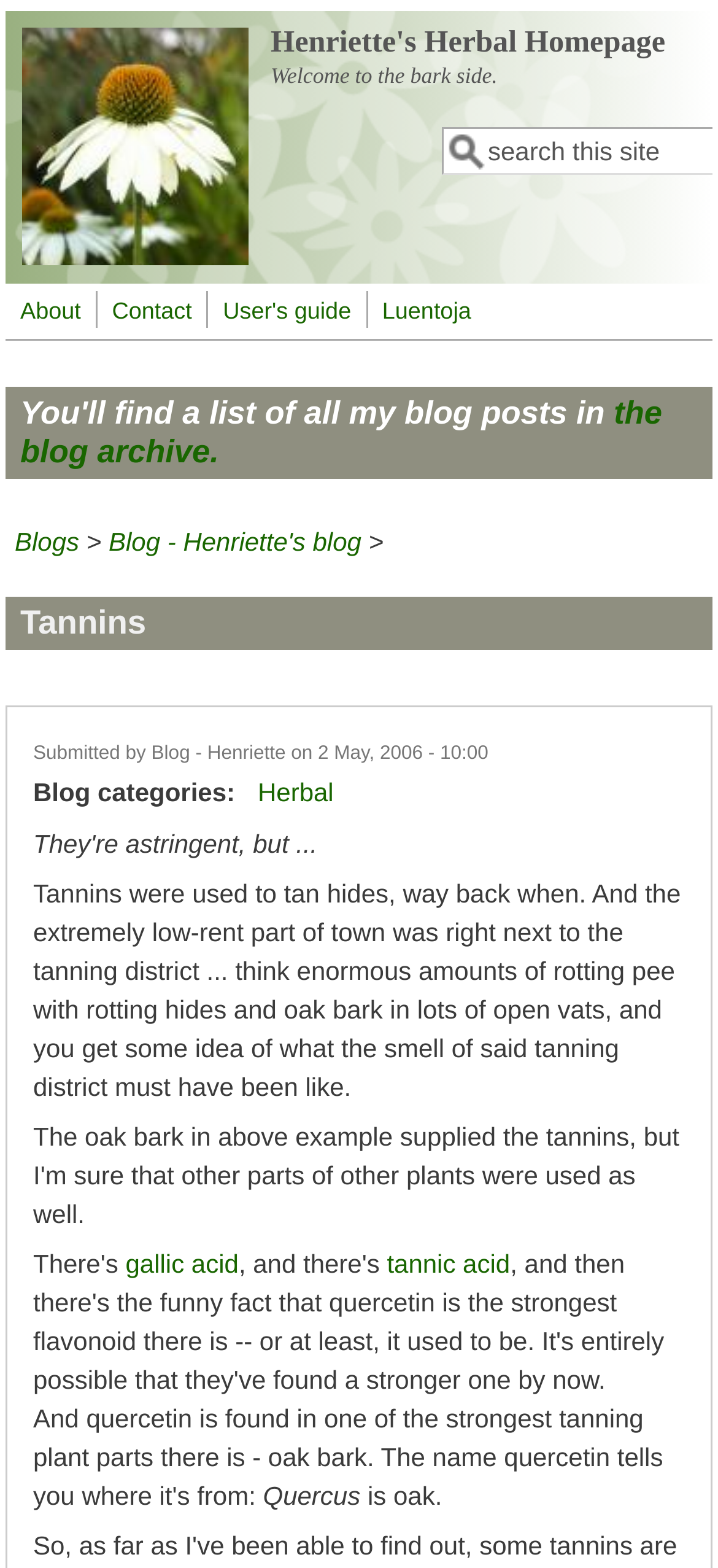Identify the bounding box of the UI element that matches this description: "gallic acid".

[0.175, 0.797, 0.332, 0.815]